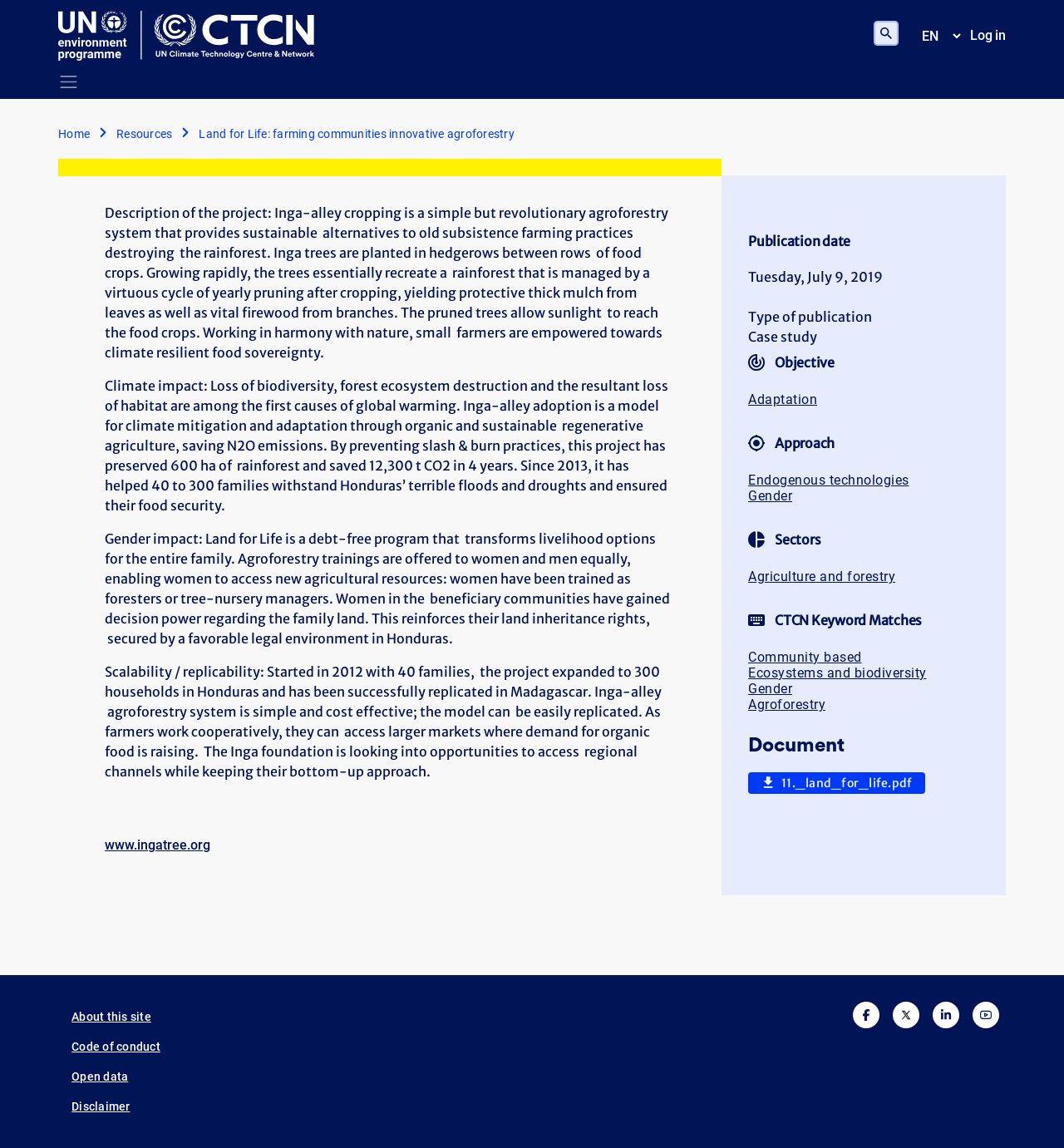Give a detailed overview of the webpage's appearance and contents.

This webpage is about a project called "Land for Life: farming communities innovative agroforestry" which focuses on sustainable agroforestry practices. At the top of the page, there is a navigation menu with links to "Home", a language selection dropdown, and a user menu with a "Log in" option. Below this, there is a main content area with a breadcrumb navigation bar showing the current page's location.

The main content area is divided into two sections. The first section has a brief description of the project, explaining how Inga-alley cropping provides a sustainable alternative to traditional farming practices that harm the rainforest. The second section is an article with three paragraphs discussing the project's climate impact, gender impact, and scalability.

The climate impact section explains how the project helps mitigate climate change by preventing deforestation and promoting sustainable agriculture. The gender impact section discusses how the project empowers women by providing them with access to new agricultural resources and decision-making power. The scalability section describes how the project has been successfully replicated in other countries and can be easily scaled up.

Below the article, there are several links and metadata, including a link to the project's website, publication date, type of publication, objective, approach, and sectors related to the project. There are also several keywords related to the project, such as "agroforestry", "gender", and "community-based".

At the bottom of the page, there is a footer section with links to "About this site", "Code of conduct", "Open data", and "Disclaimer". There are also social media links to Facebook, Twitter, LinkedIn, and YouTube.